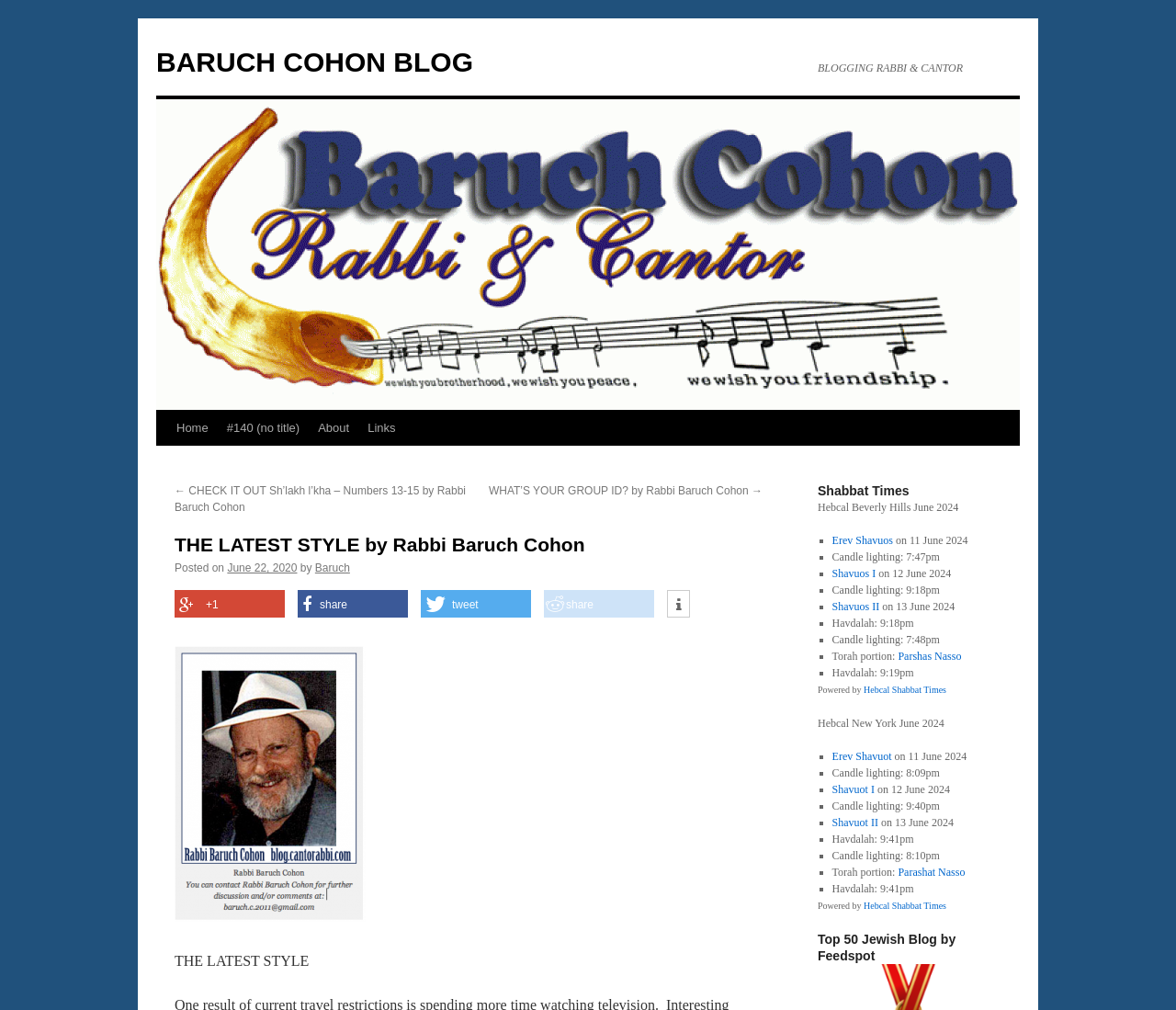Please identify the bounding box coordinates of the element I need to click to follow this instruction: "Click the 'Parshas Nasso' link".

[0.764, 0.643, 0.818, 0.656]